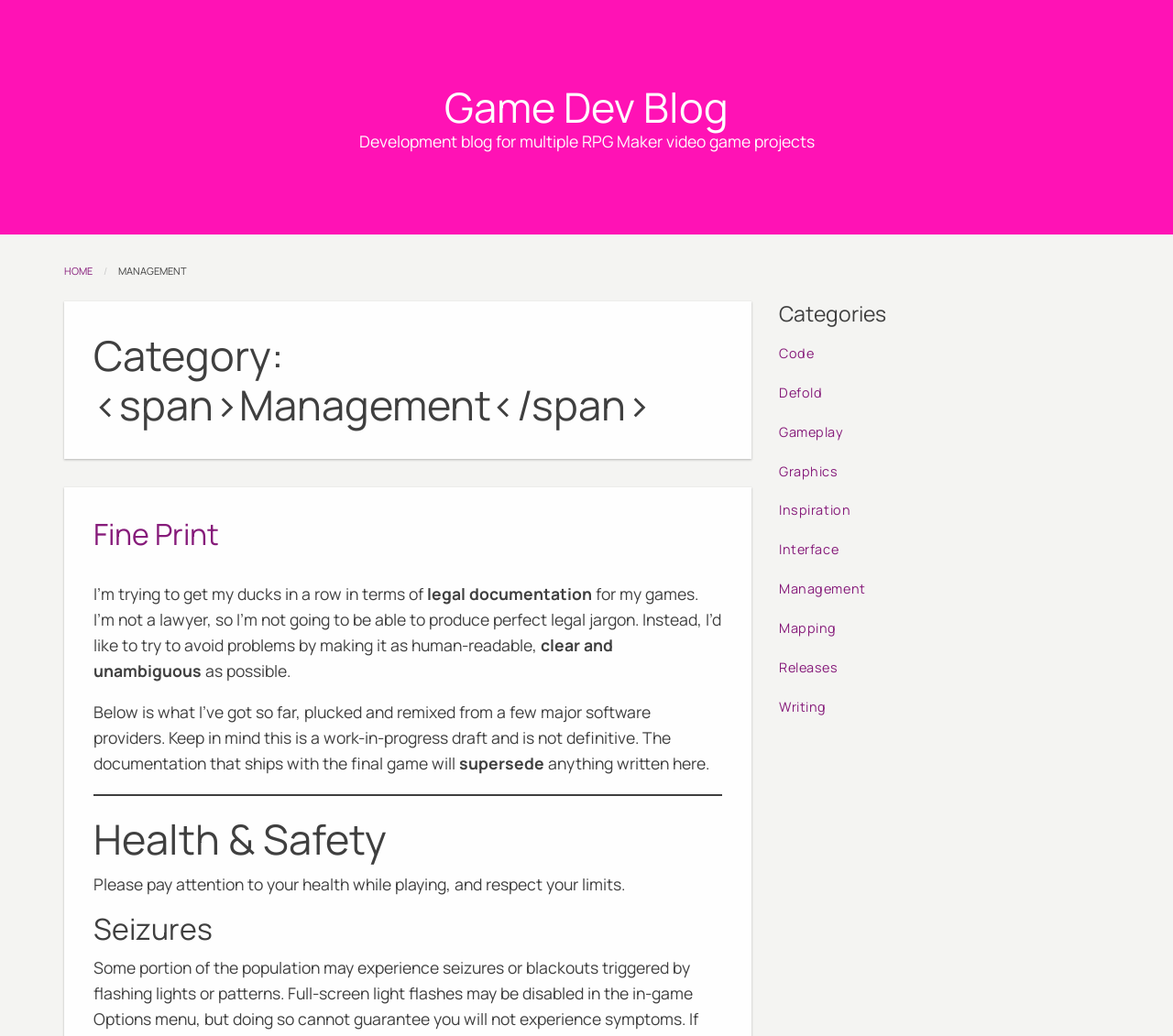Could you specify the bounding box coordinates for the clickable section to complete the following instruction: "Check the Woosuite link"?

None